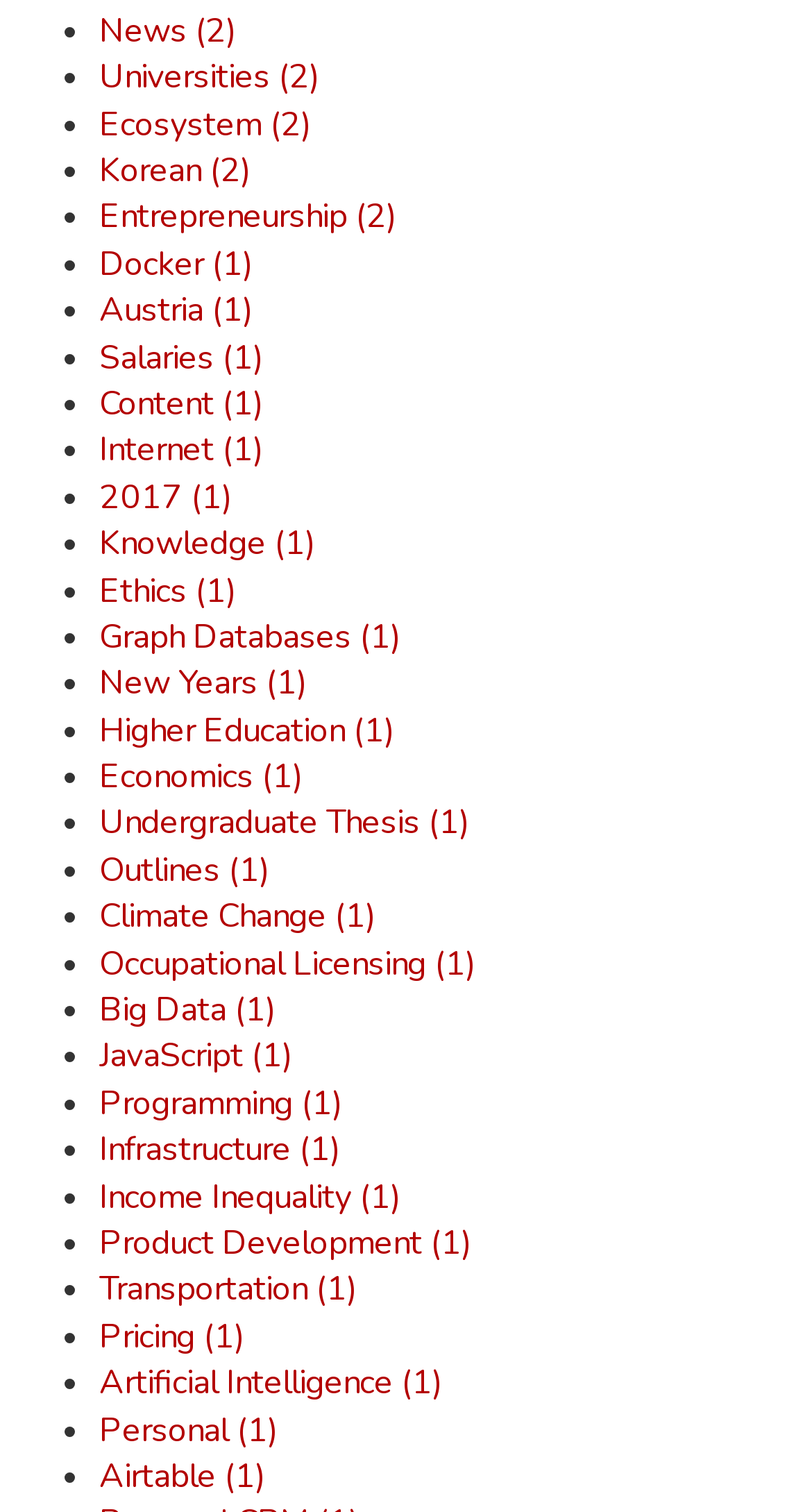Please identify the coordinates of the bounding box that should be clicked to fulfill this instruction: "Discover knowledge".

[0.123, 0.345, 0.389, 0.375]